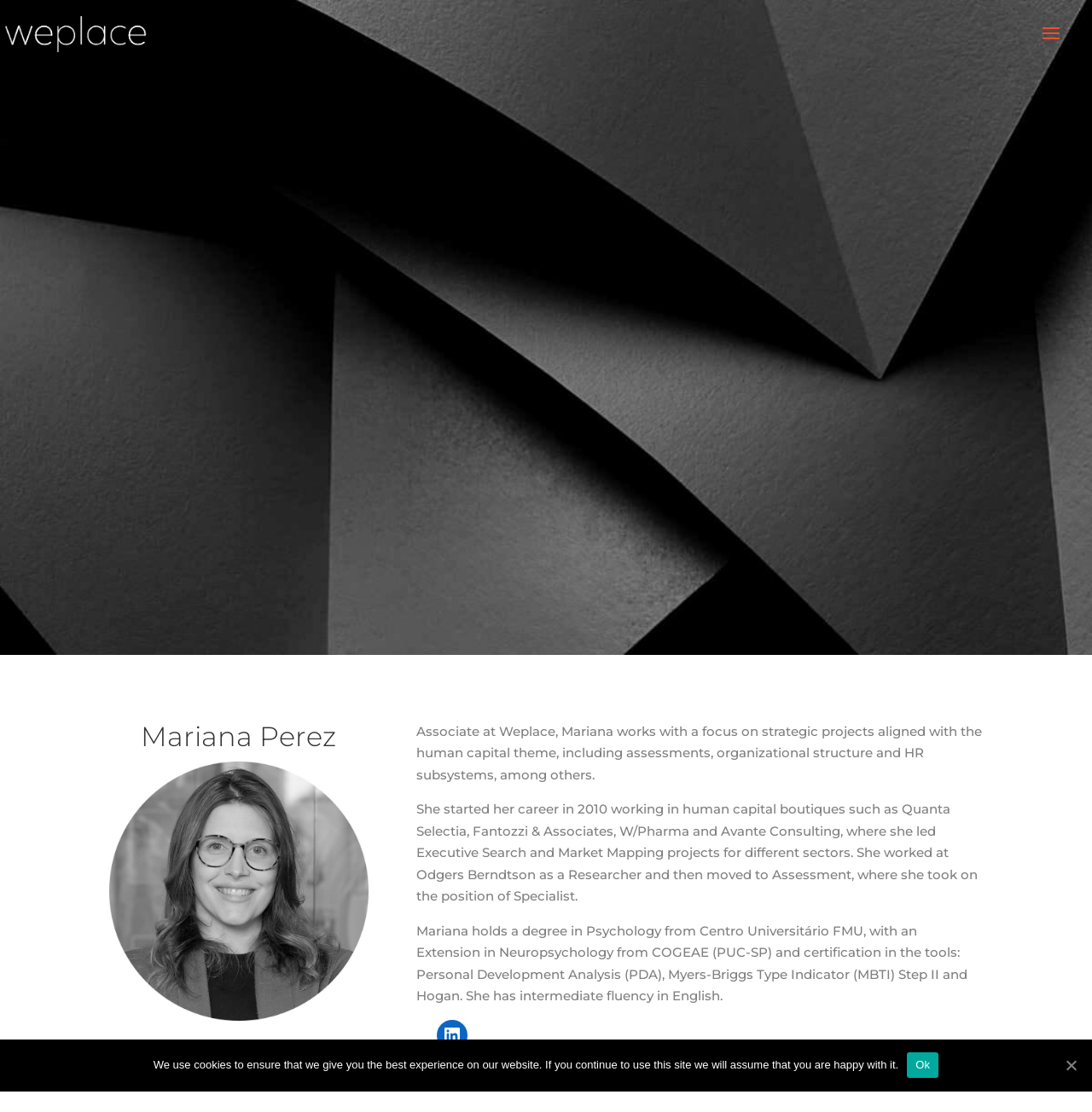Determine the bounding box for the HTML element described here: "alt="Weplace"". The coordinates should be given as [left, top, right, bottom] with each number being a float between 0 and 1.

[0.027, 0.022, 0.158, 0.037]